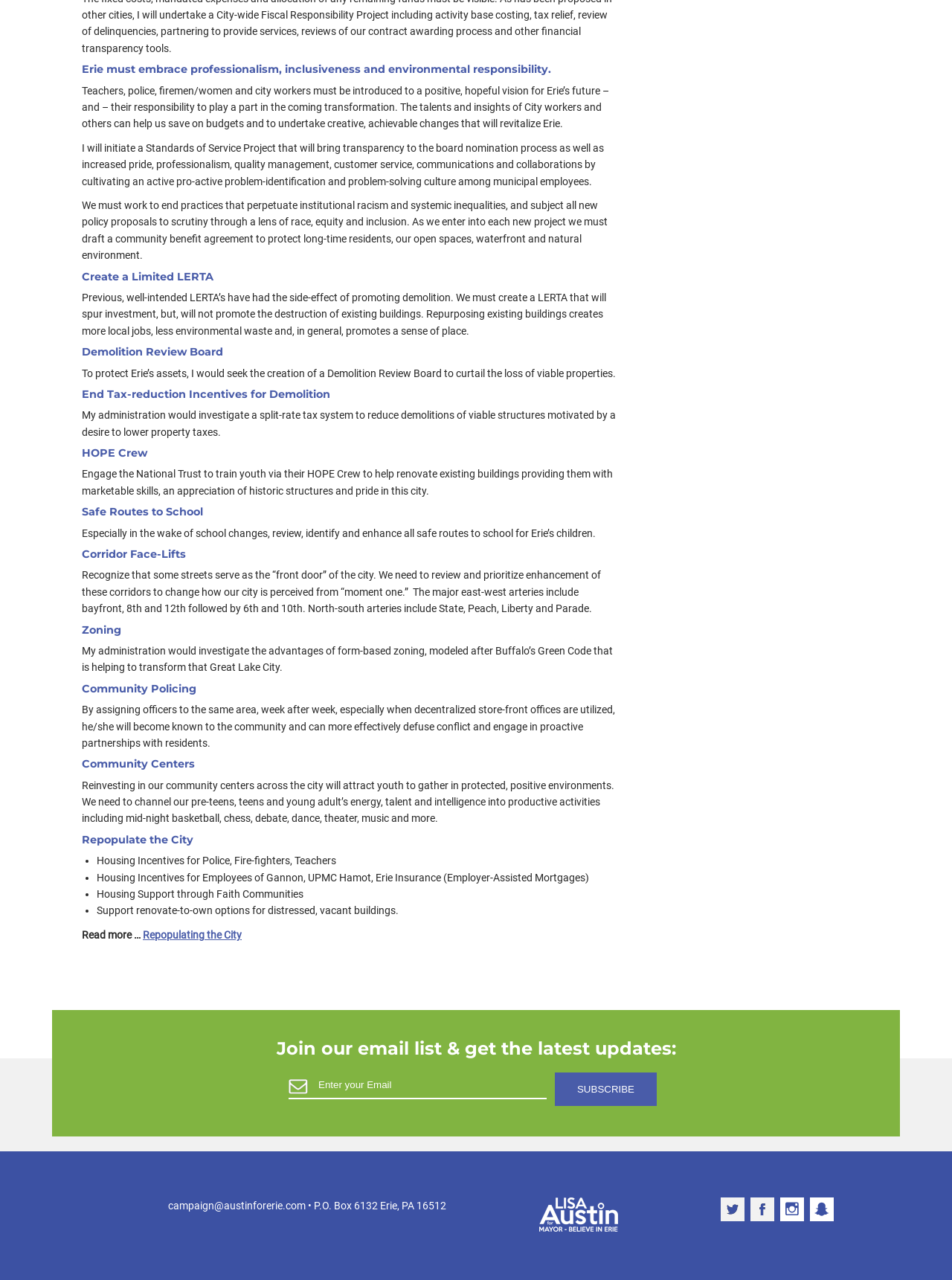Bounding box coordinates are specified in the format (top-left x, top-left y, bottom-right x, bottom-right y). All values are floating point numbers bounded between 0 and 1. Please provide the bounding box coordinate of the region this sentence describes: alt="Snapchat"

[0.851, 0.936, 0.876, 0.954]